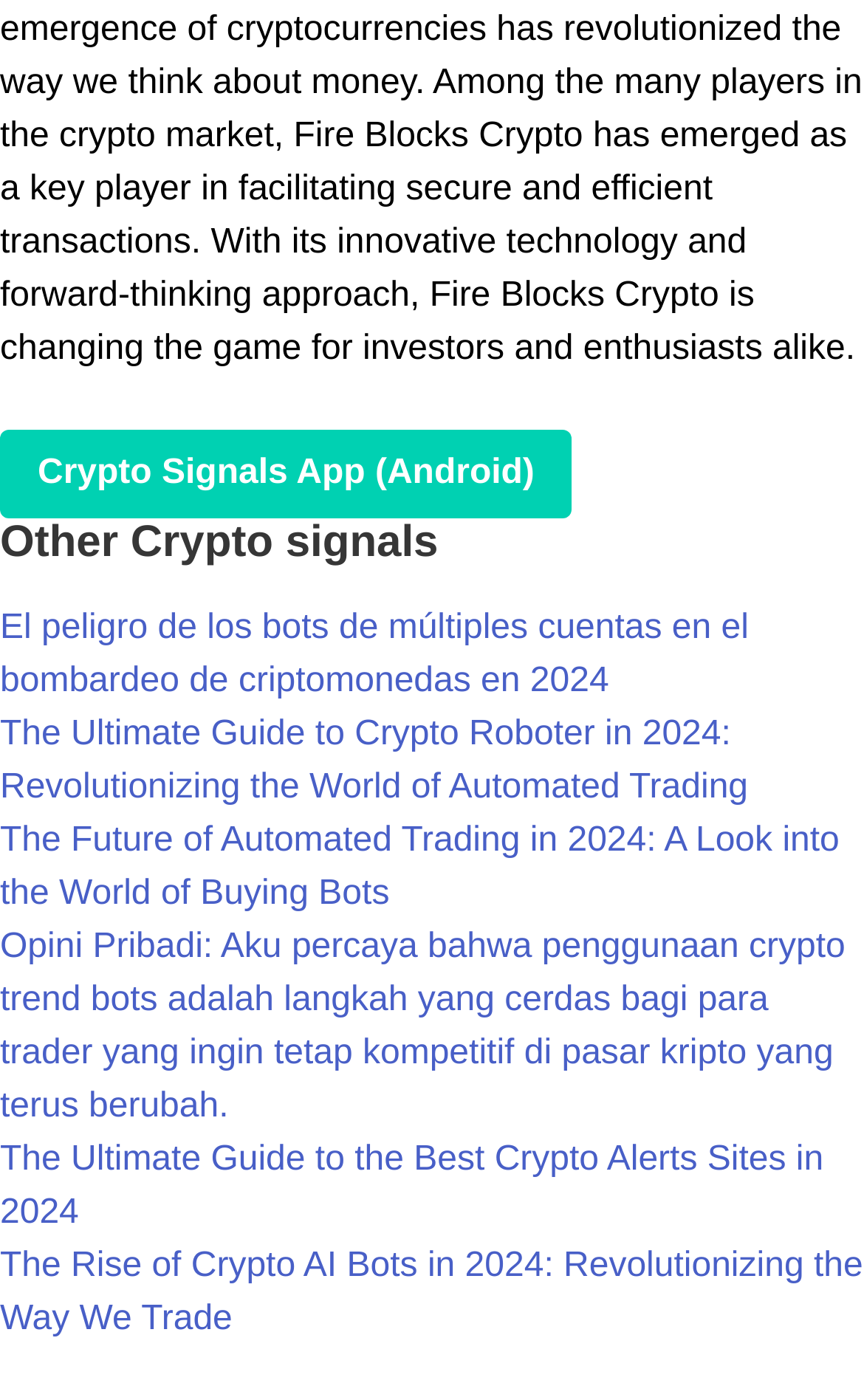Answer the following in one word or a short phrase: 
How many links are on this webpage?

7